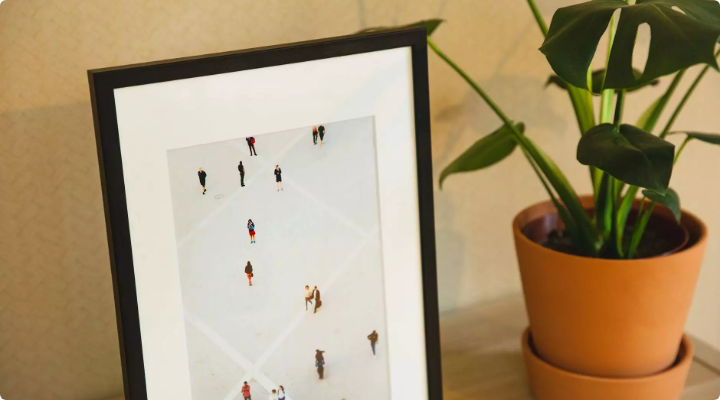Please reply with a single word or brief phrase to the question: 
What is depicted in the framed photograph?

A bustling public space